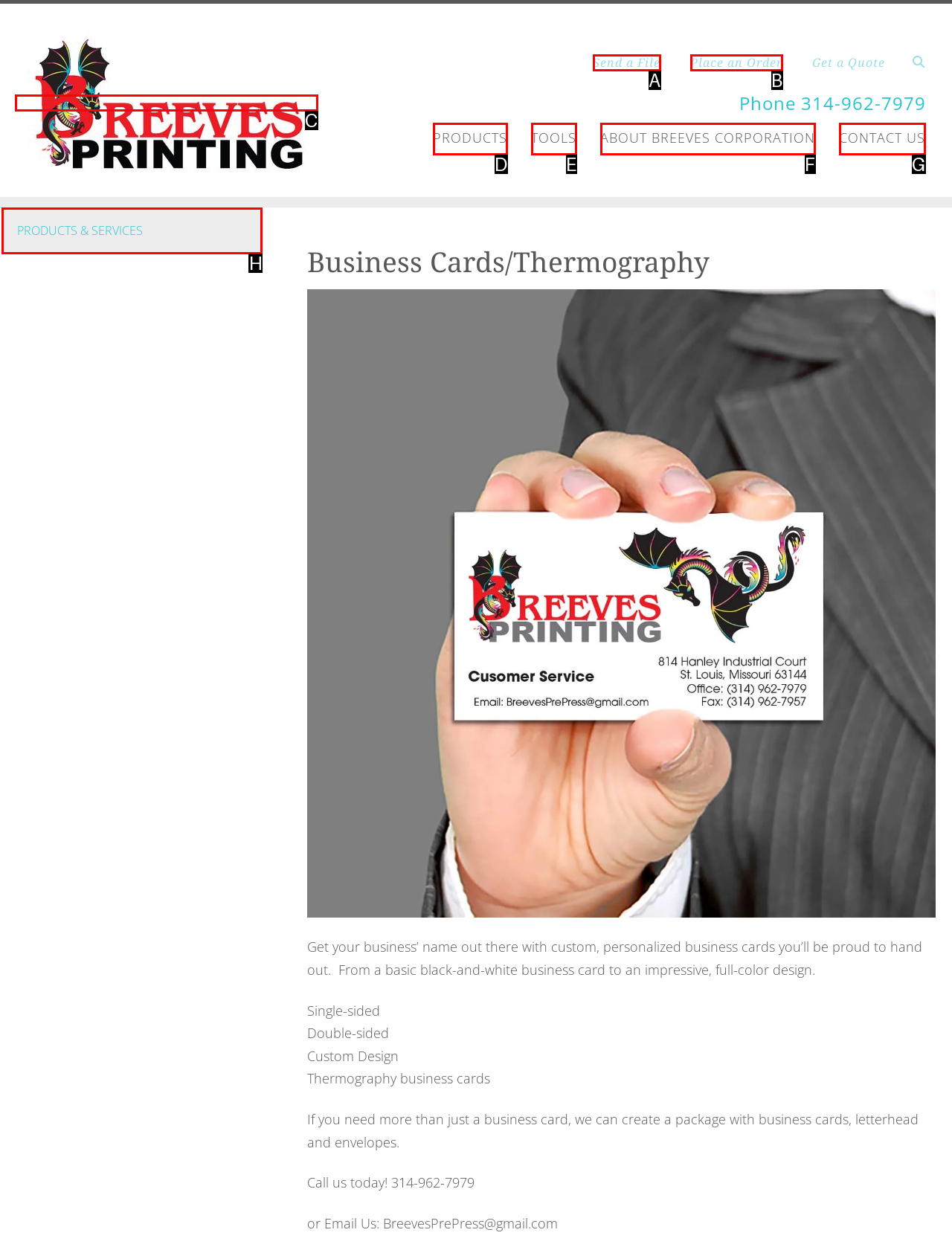Using the given description: Contact Us, identify the HTML element that corresponds best. Answer with the letter of the correct option from the available choices.

G